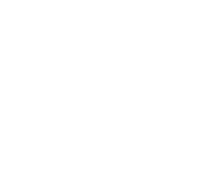Compose an extensive description of the image.

The image features a Pulley, a mechanical component commonly used to change the direction of force, reduce friction, or lift heavy objects. Pulleys are integral to various applications in industries such as construction, manufacturing, and transportation. This particular image likely illustrates the design of a pulley system, showcasing its circular structure and groove where a rope or cable can sit securely. The presence of related product links suggests that this pulley is part of a larger inventory available for purchase, which may include different types of bearings and industrial supplies.